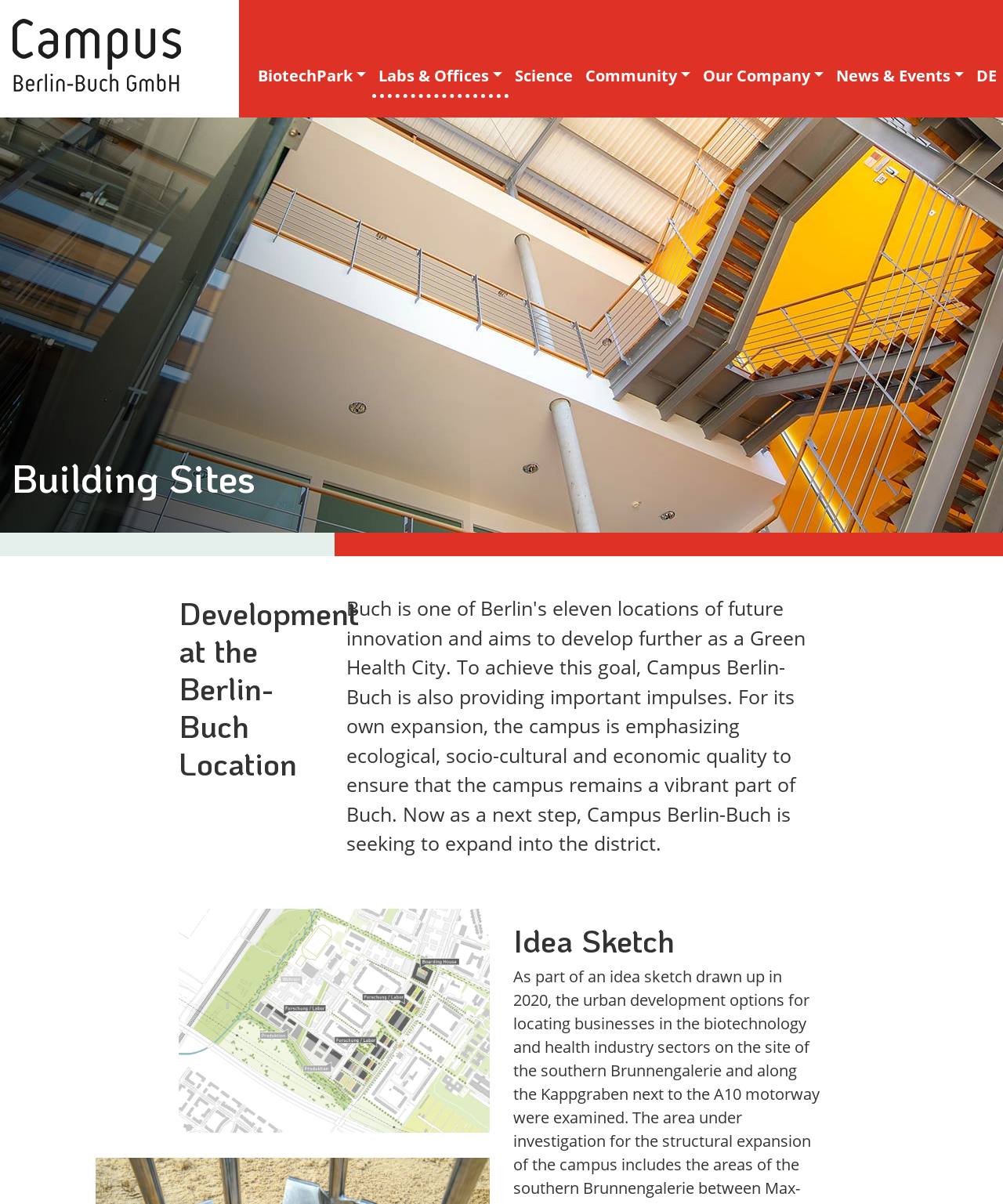What is the purpose of the 'Idea Sketch' section?
Give a one-word or short phrase answer based on the image.

To showcase a development idea